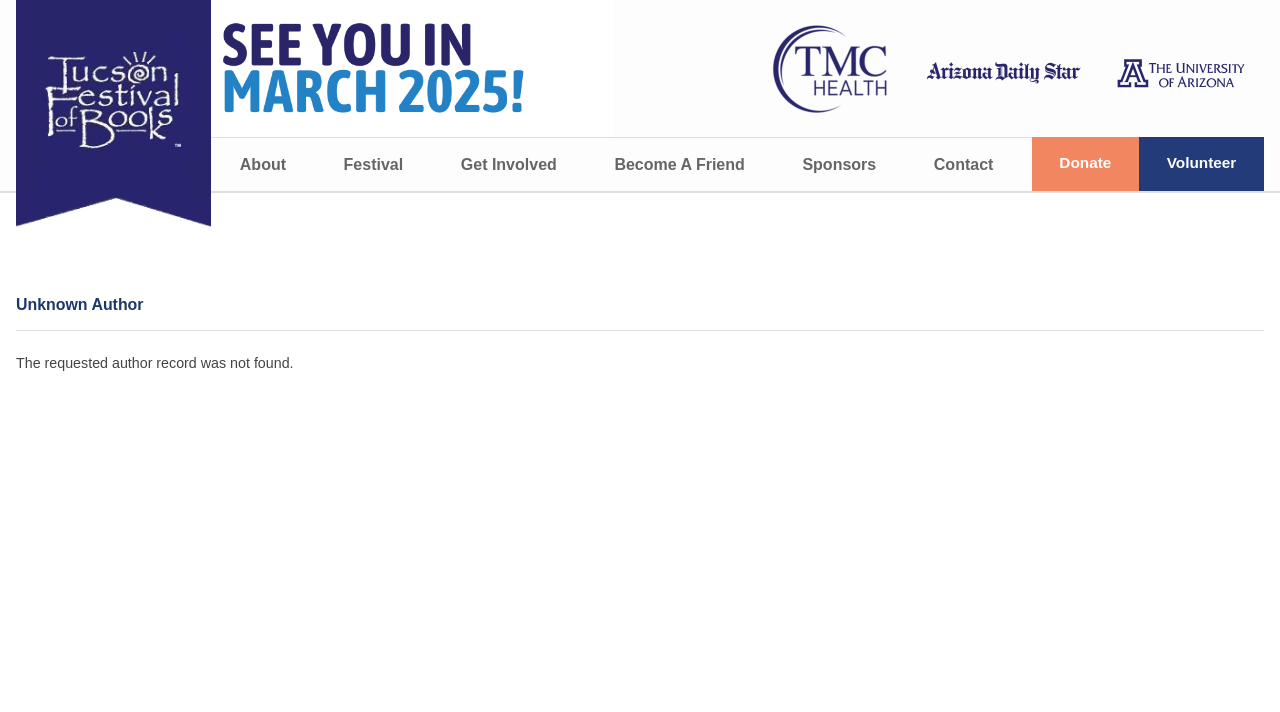Can you determine the bounding box coordinates of the area that needs to be clicked to fulfill the following instruction: "volunteer for the festival"?

[0.89, 0.192, 0.988, 0.269]